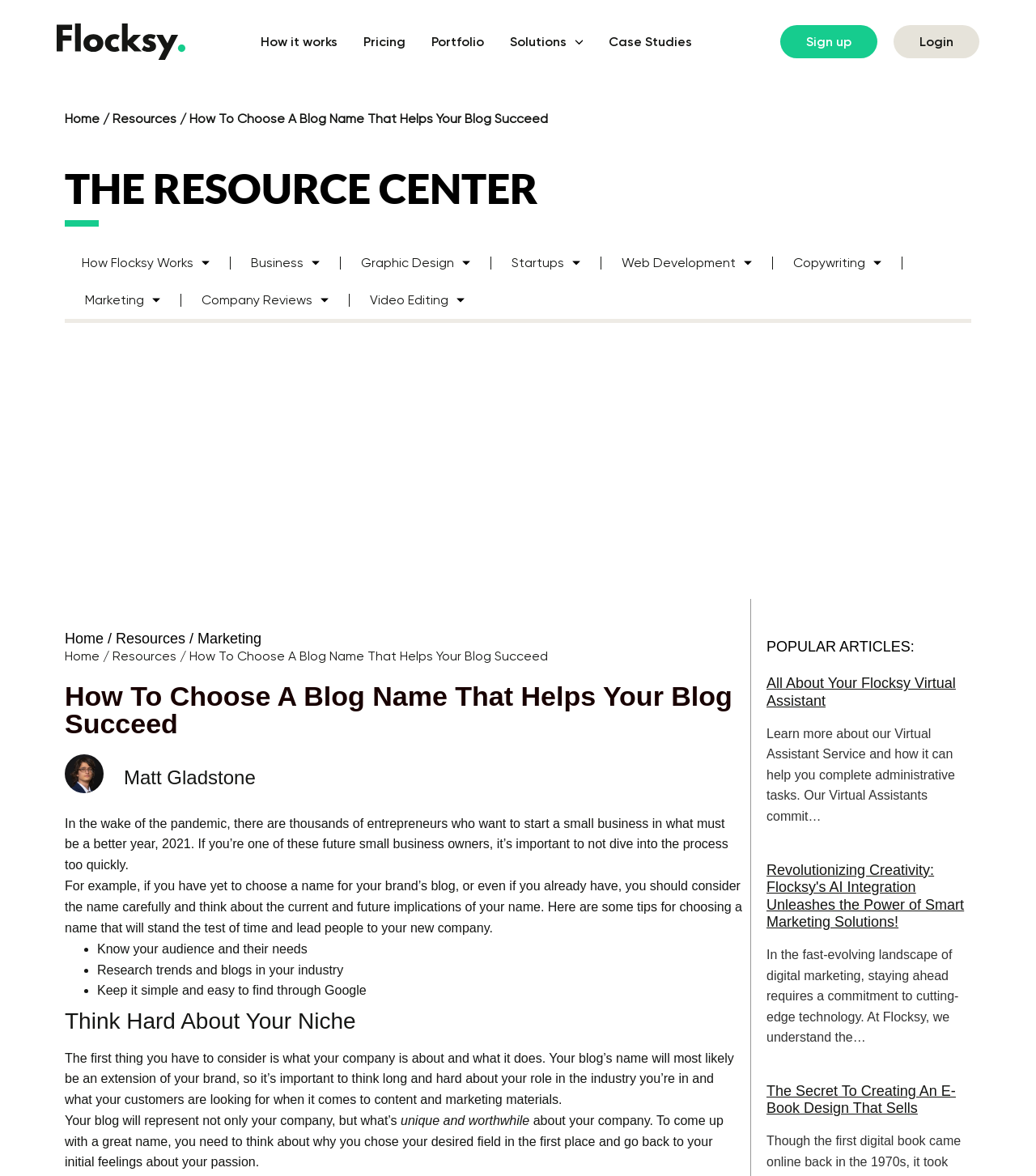Write a detailed summary of the webpage.

This webpage is about choosing a blog name that helps a blog succeed. At the top, there are several links to different sections of the website, including "How it works", "Pricing", "Portfolio", "Case Studies", "Sign up", and "Login". Below these links, there is a heading that reads "THE RESOURCE CENTER". 

Underneath this heading, there are several links to different resources, including "How Flocksy Works", "Business", "Graphic Design", "Startups", "Web Development", "Copywriting", "Marketing", "Company Reviews", and "Video Editing". 

To the right of these links, there is a search bar with a "Search" button. Below the search bar, there is a heading that indicates the current page location: "Home / Resources / Marketing". 

The main content of the webpage starts with a heading that reads "How To Choose A Blog Name That Helps Your Blog Succeed". Below this heading, there is an image of a person named Matt Gladstone. 

The article begins by discussing the importance of choosing a blog name carefully, especially for entrepreneurs who want to start a small business. It then provides several tips for choosing a name that will stand the test of time and lead people to the new company. These tips include knowing your audience and their needs, researching trends and blogs in your industry, and keeping it simple and easy to find through Google. 

The article continues by discussing the importance of thinking hard about your niche and what your company is about. It emphasizes the need to think about why you chose your desired field in the first place and go back to your initial feelings about your passion. 

At the bottom of the page, there is a section titled "POPULAR ARTICLES:" with three article headings and summaries, including "All About Your Flocksy Virtual Assistant", "Revolutionizing Creativity: Flocksy's AI Integration Unleashes the Power of Smart Marketing Solutions!", and "The Secret To Creating An E-Book Design That Sells".